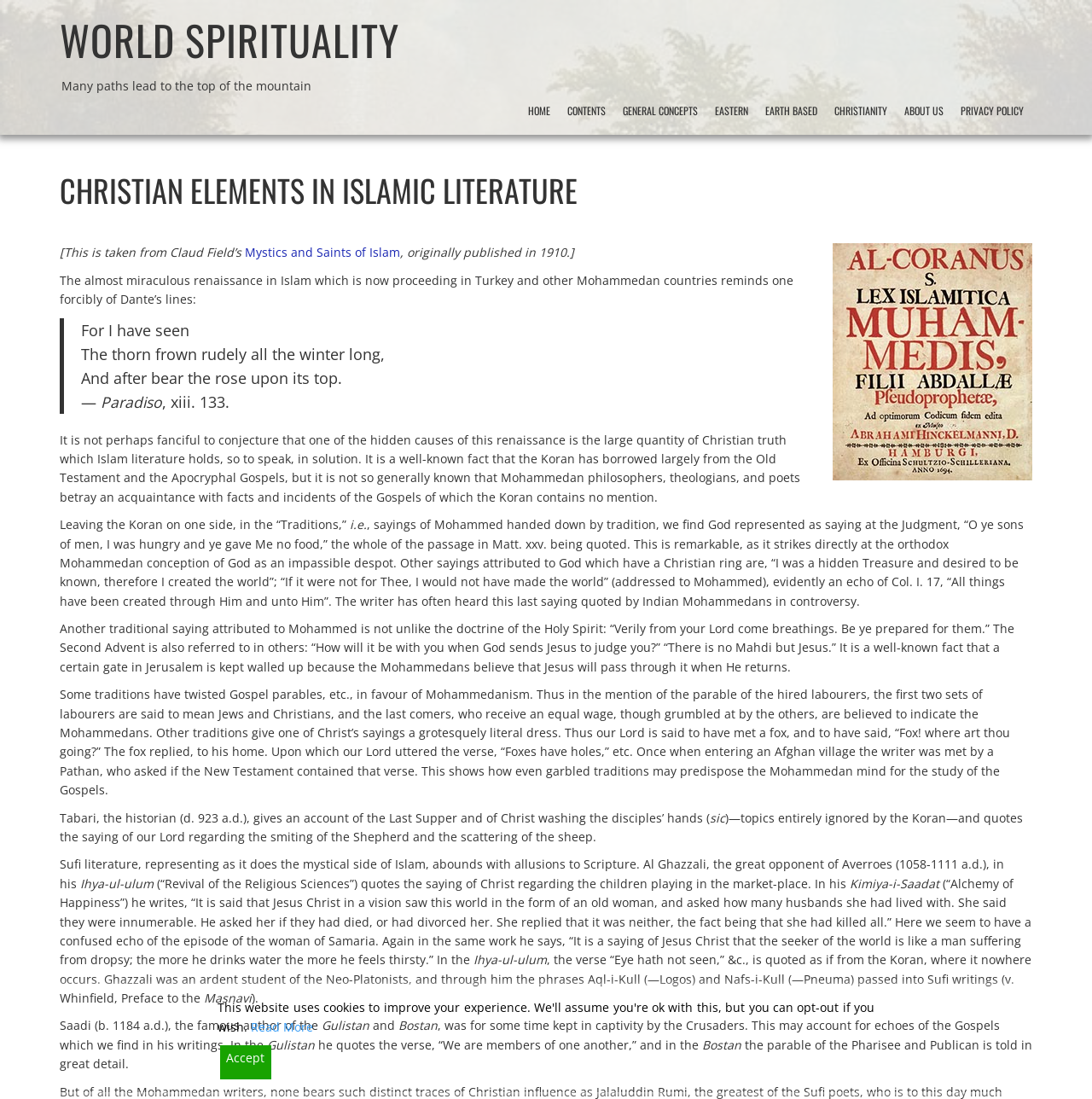How many links are there in the top navigation bar?
Provide a detailed answer to the question, using the image to inform your response.

The top navigation bar contains links to 'HOME', 'CONTENTS', 'GENERAL CONCEPTS', 'EASTERN', 'EARTH BASED', 'CHRISTIANITY', and 'ABOUT US', which makes a total of 7 links.